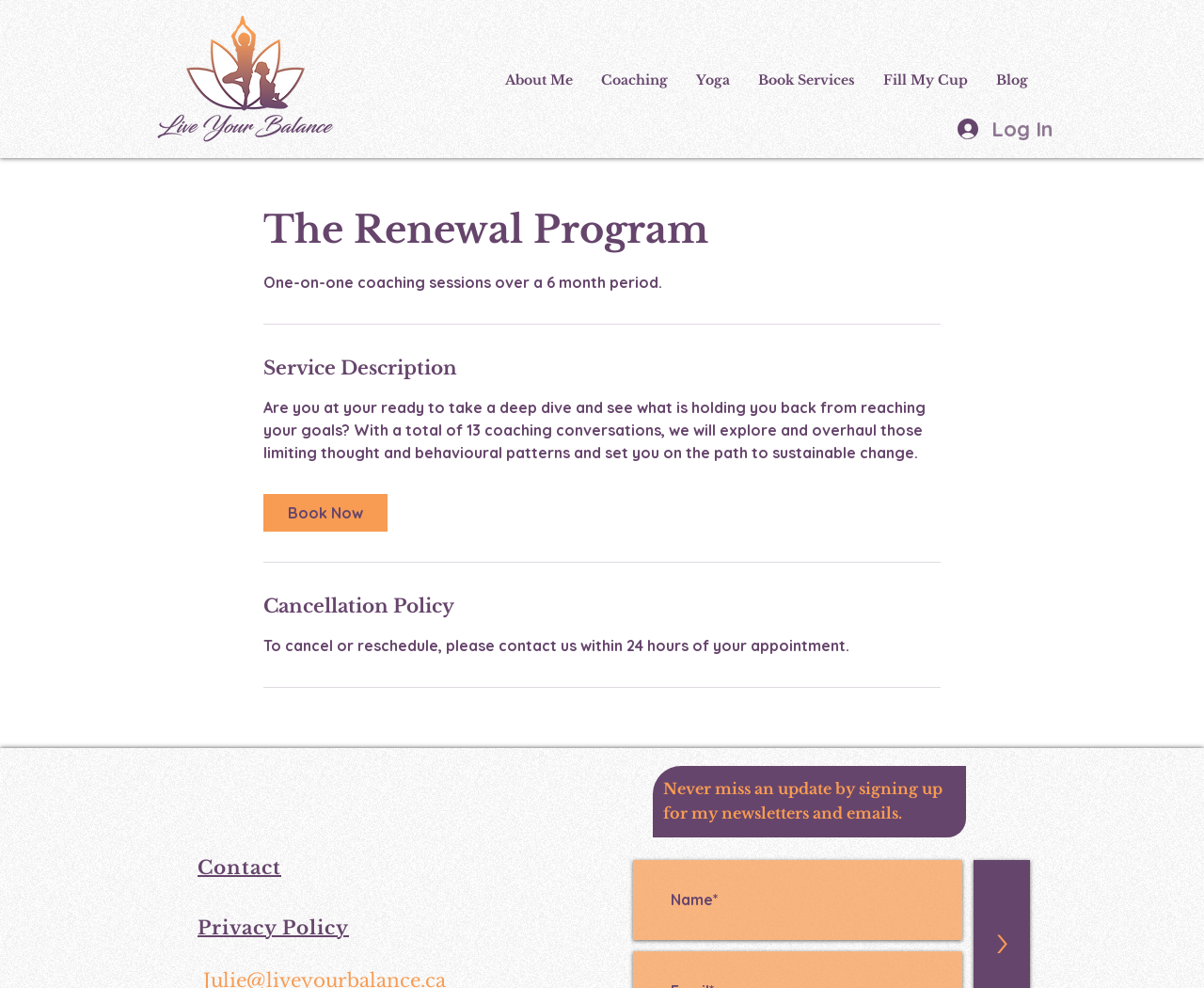What is the purpose of the 'Book Now' button?
Look at the image and respond with a one-word or short-phrase answer.

To book the program